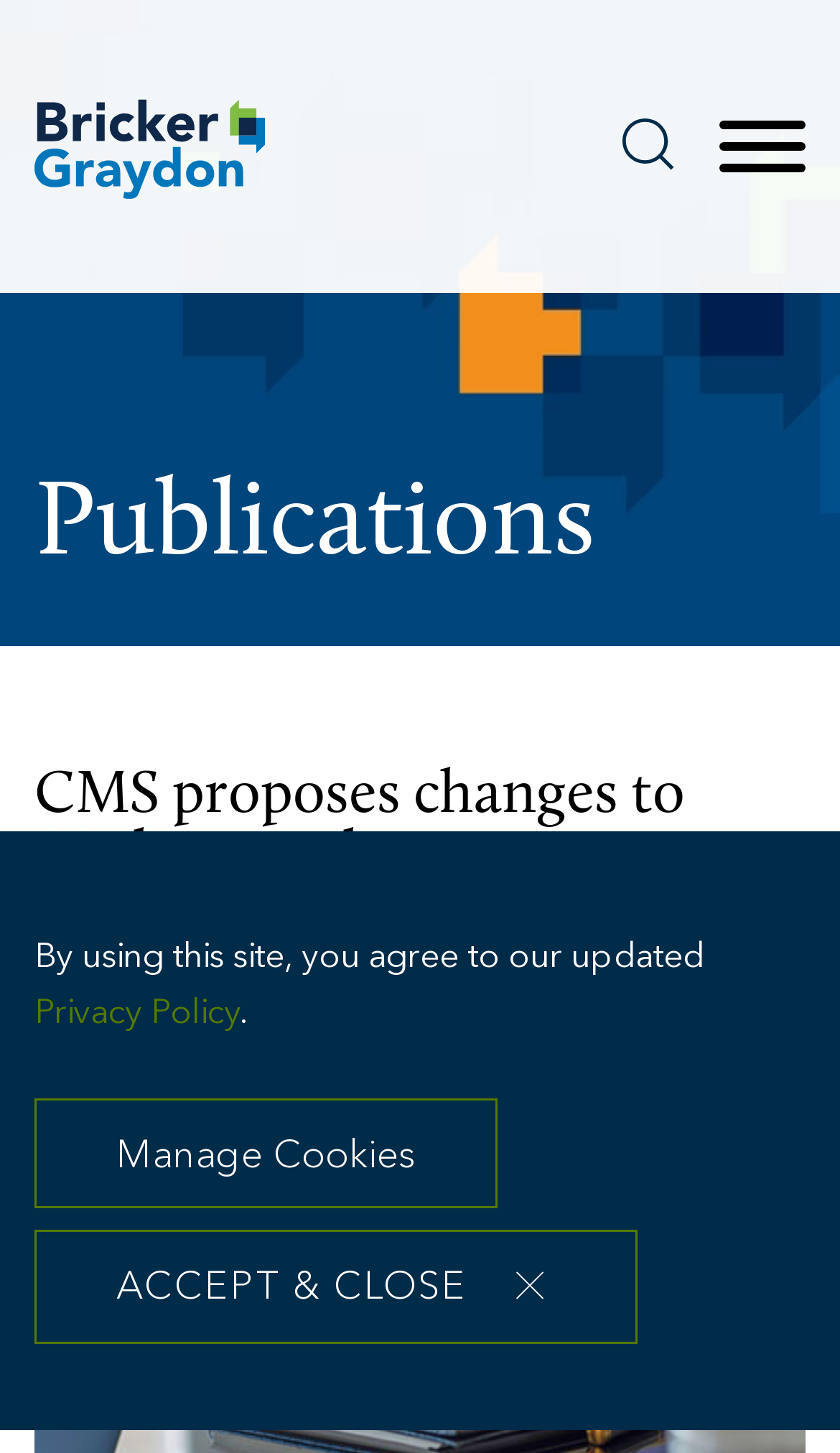Please specify the bounding box coordinates of the clickable region necessary for completing the following instruction: "go to home page". The coordinates must consist of four float numbers between 0 and 1, i.e., [left, top, right, bottom].

None